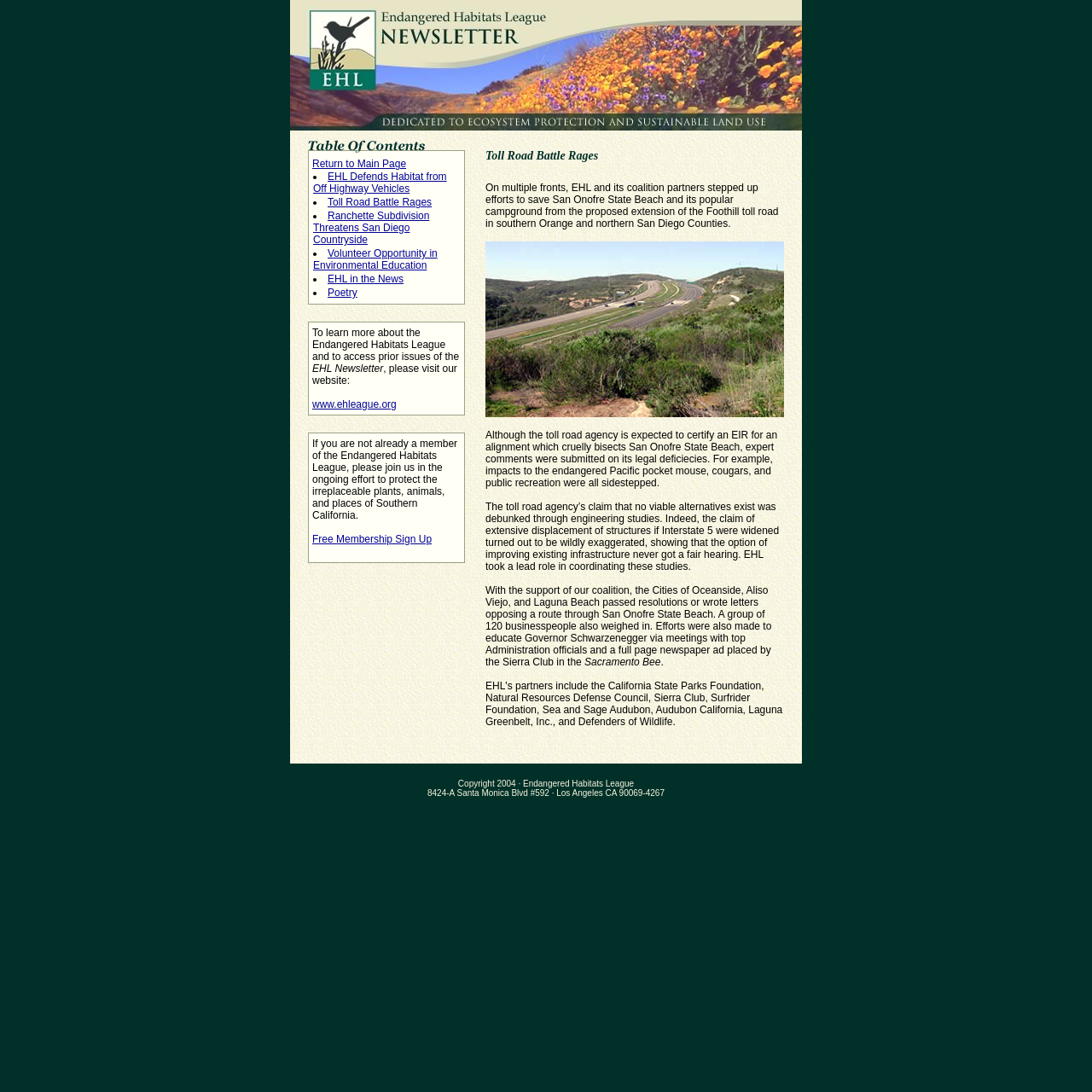Determine the bounding box coordinates of the clickable area required to perform the following instruction: "Visit www.ehleague.org". The coordinates should be represented as four float numbers between 0 and 1: [left, top, right, bottom].

[0.286, 0.365, 0.363, 0.376]